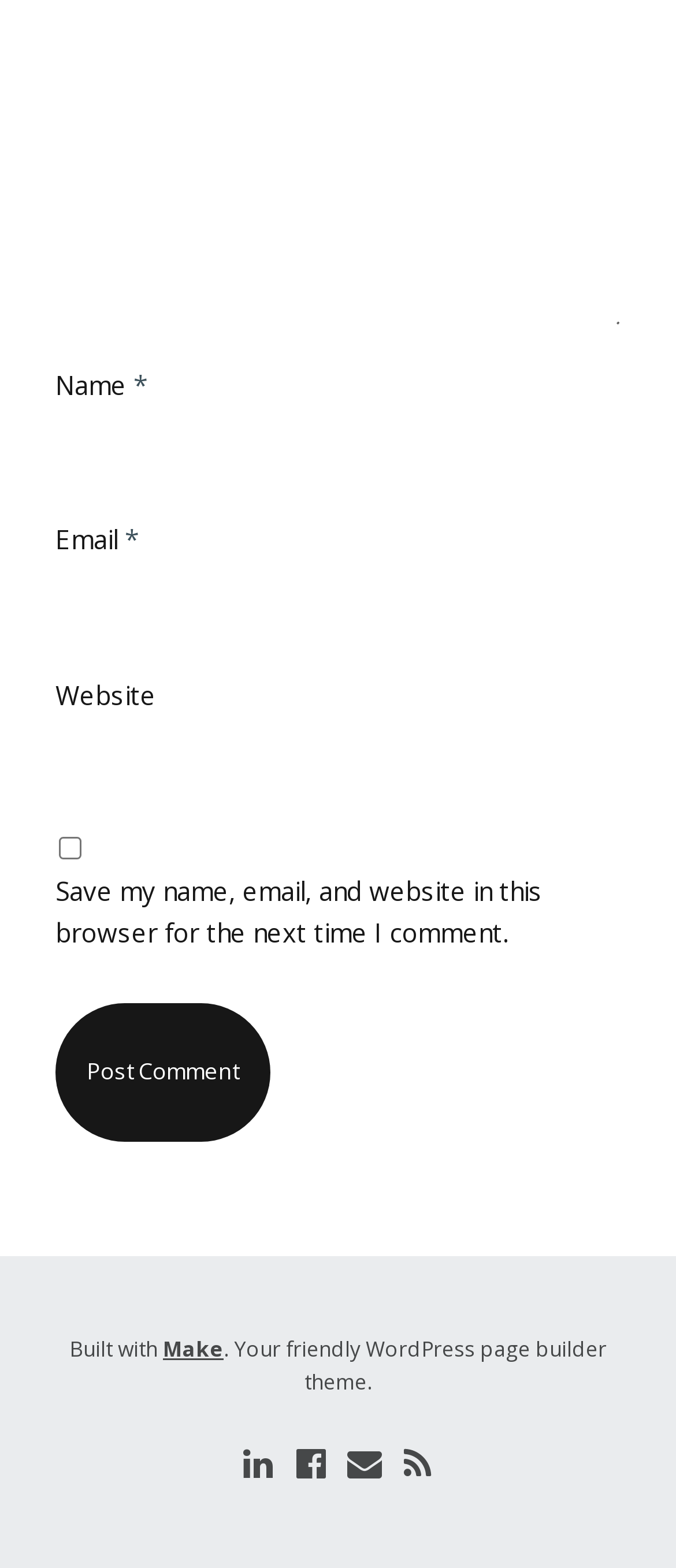What is the function of the 'Post Comment' button?
Look at the image and answer with only one word or phrase.

Submit comment